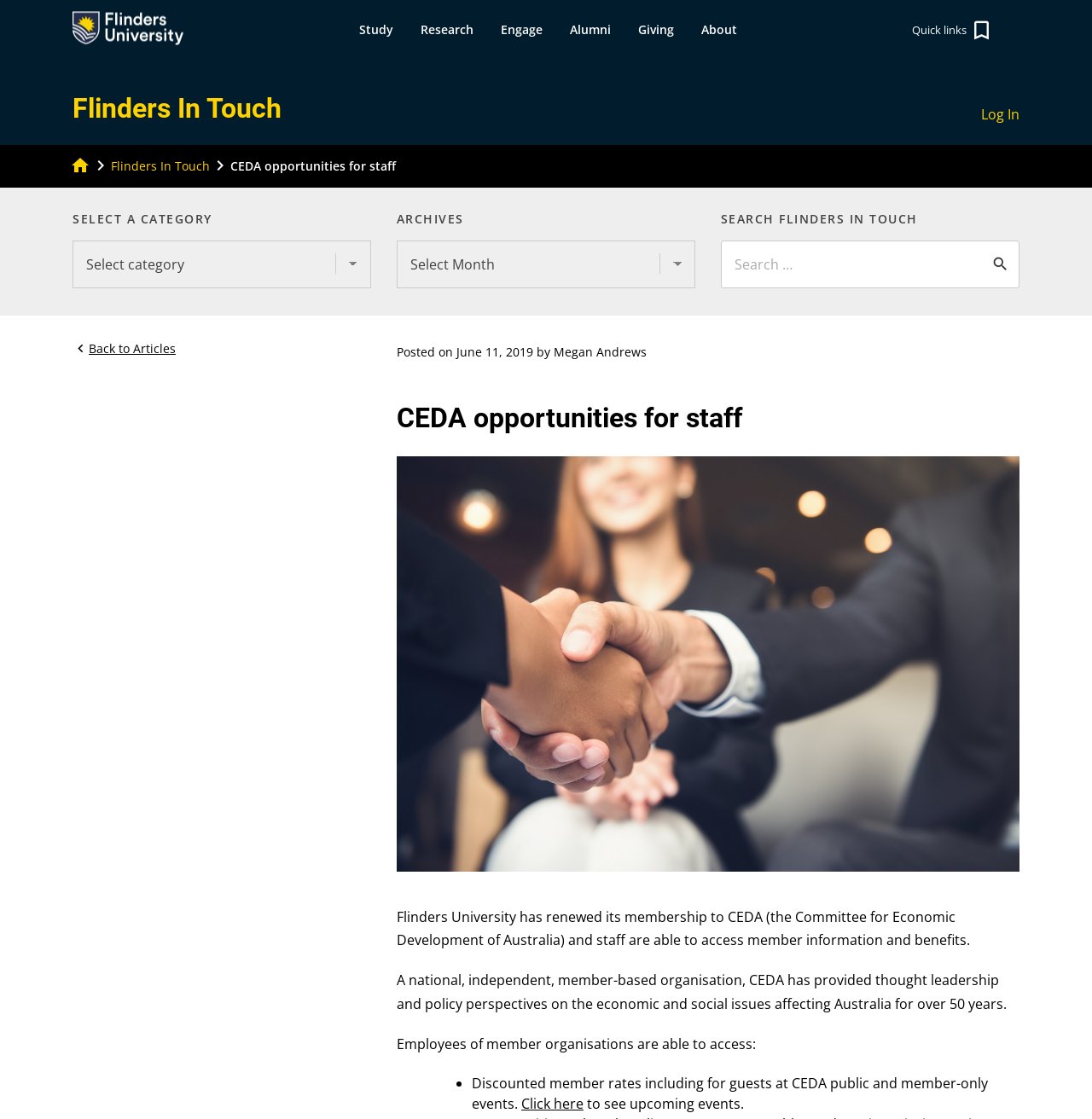Pinpoint the bounding box coordinates of the clickable area needed to execute the instruction: "Click on the 'Click here' link to see upcoming events". The coordinates should be specified as four float numbers between 0 and 1, i.e., [left, top, right, bottom].

[0.477, 0.978, 0.534, 0.995]